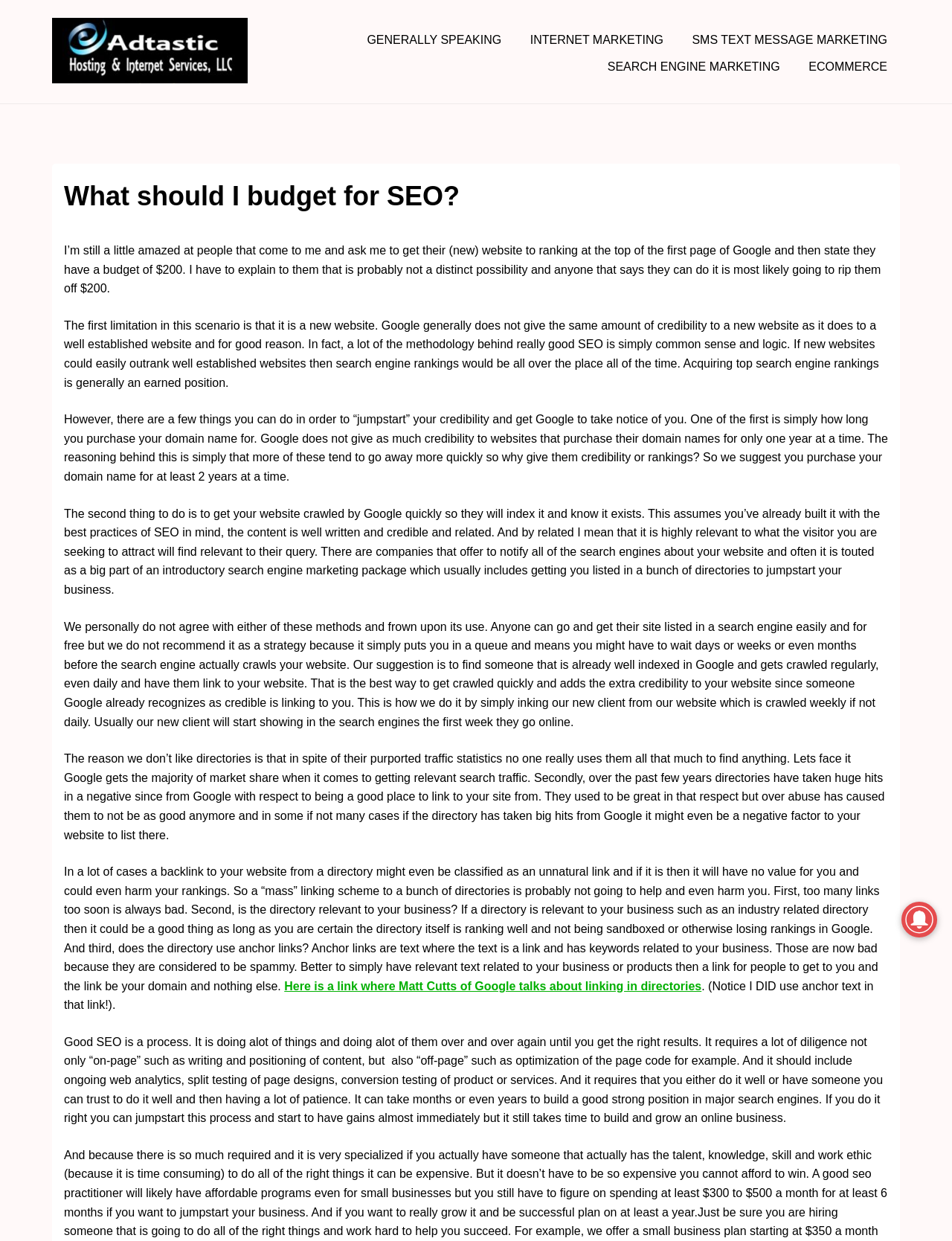Extract the main heading from the webpage content.

THINGS WE KNOW SOMETHING ABOUT